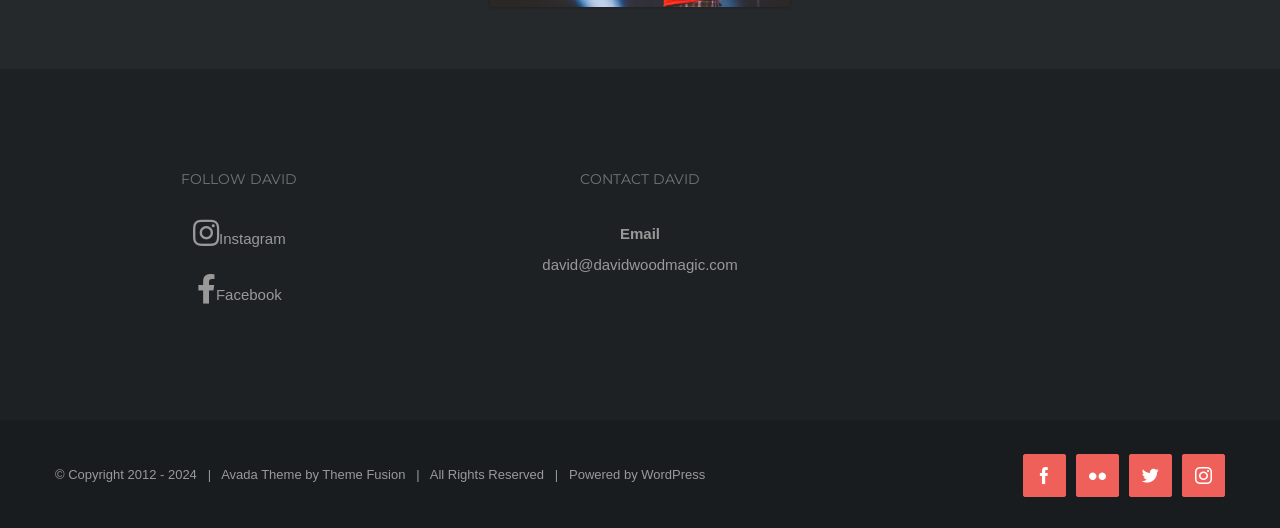Use a single word or phrase to answer the question:
What is the name of the person on this webpage?

David